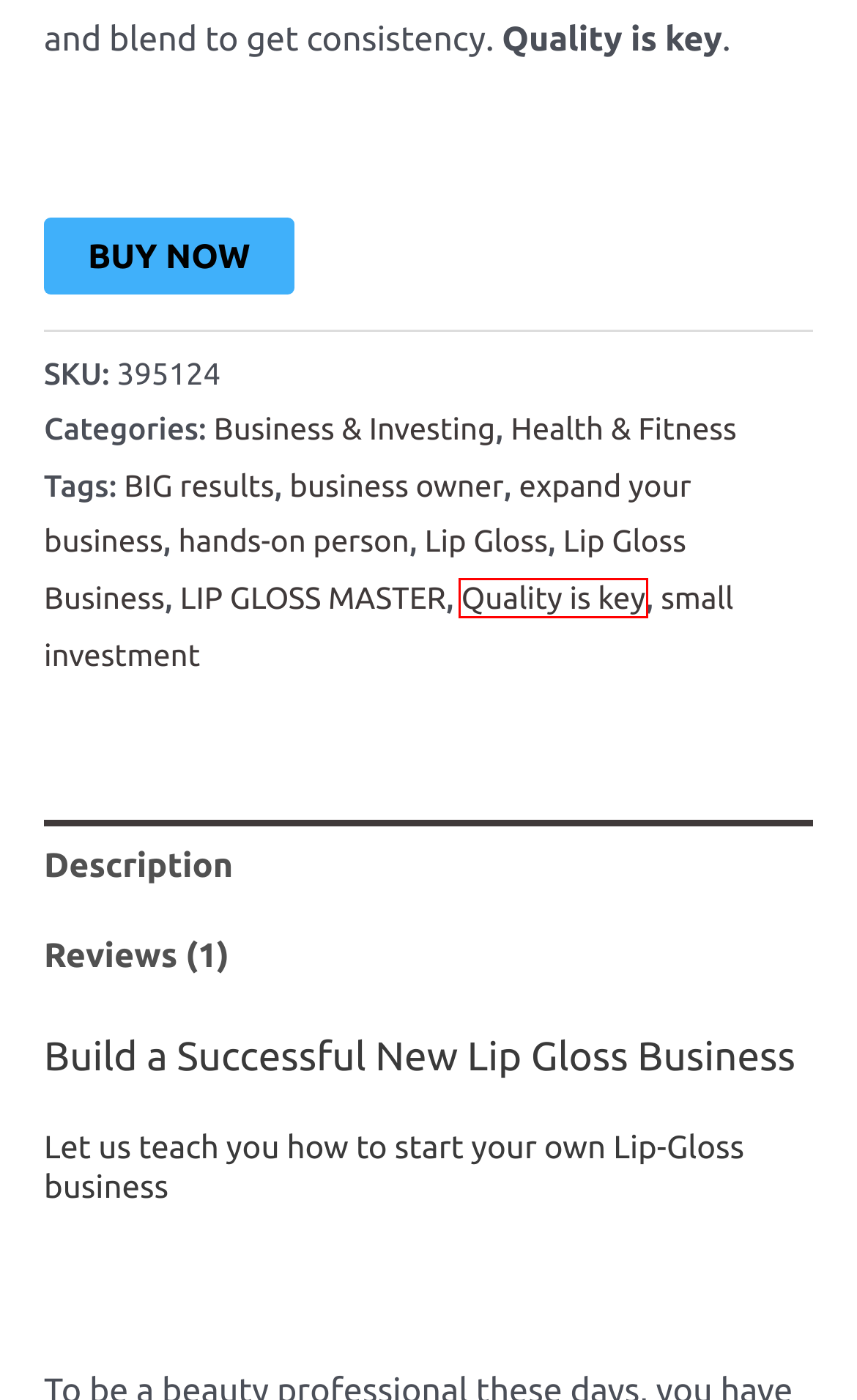Observe the screenshot of a webpage with a red bounding box highlighting an element. Choose the webpage description that accurately reflects the new page after the element within the bounding box is clicked. Here are the candidates:
A. Join Intelligent Cryptocurrency
B. LIP GLOSS MASTER Archives - DigiList
C. business owner Archives - DigiList
D. hands-on person Archives - DigiList
E. Lip Gloss Business Archives - DigiList
F. Quality is key Archives - DigiList
G. Lip Gloss Archives - DigiList
H. expand your business Archives - DigiList

F